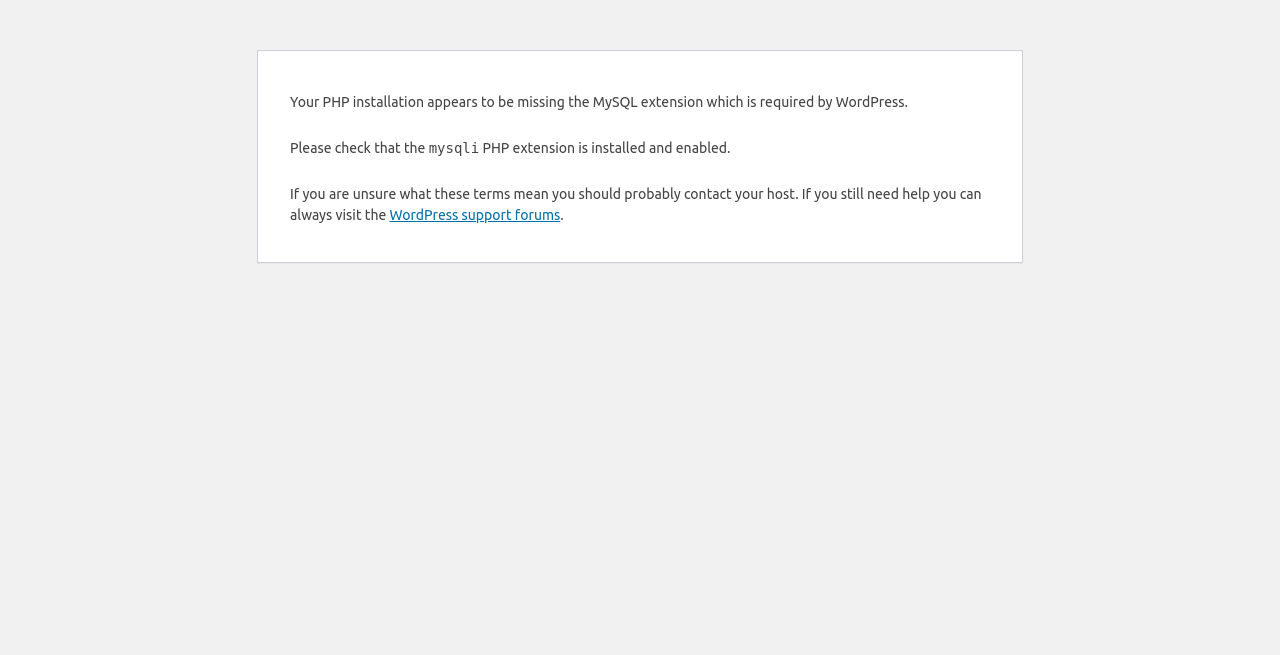Using the webpage screenshot and the element description WordPress support forums, determine the bounding box coordinates. Specify the coordinates in the format (top-left x, top-left y, bottom-right x, bottom-right y) with values ranging from 0 to 1.

[0.304, 0.316, 0.438, 0.34]